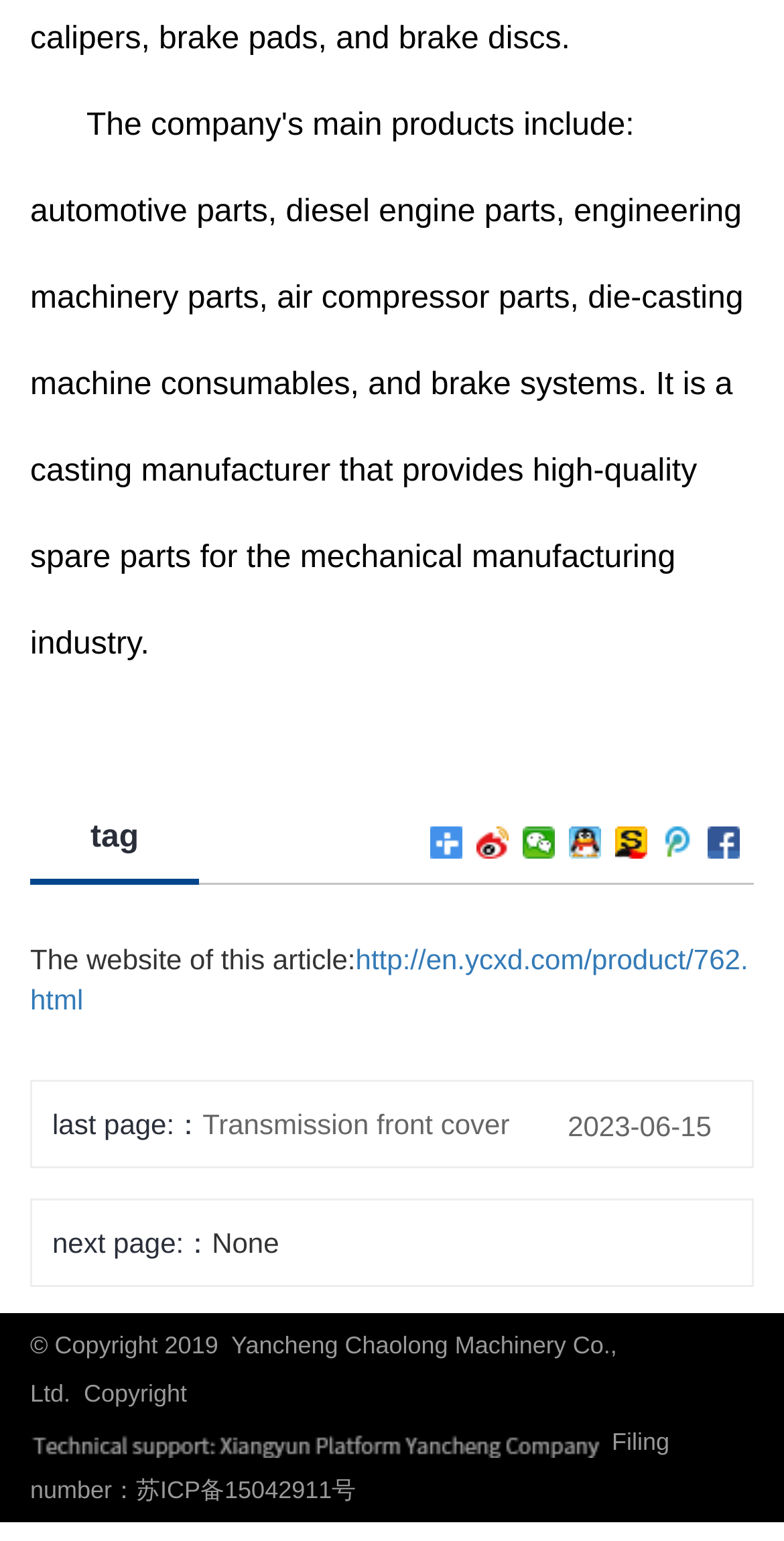Find the bounding box coordinates of the element you need to click on to perform this action: 'Visit the 'Video' section'. The coordinates should be represented by four float values between 0 and 1, in the format [left, top, right, bottom].

None